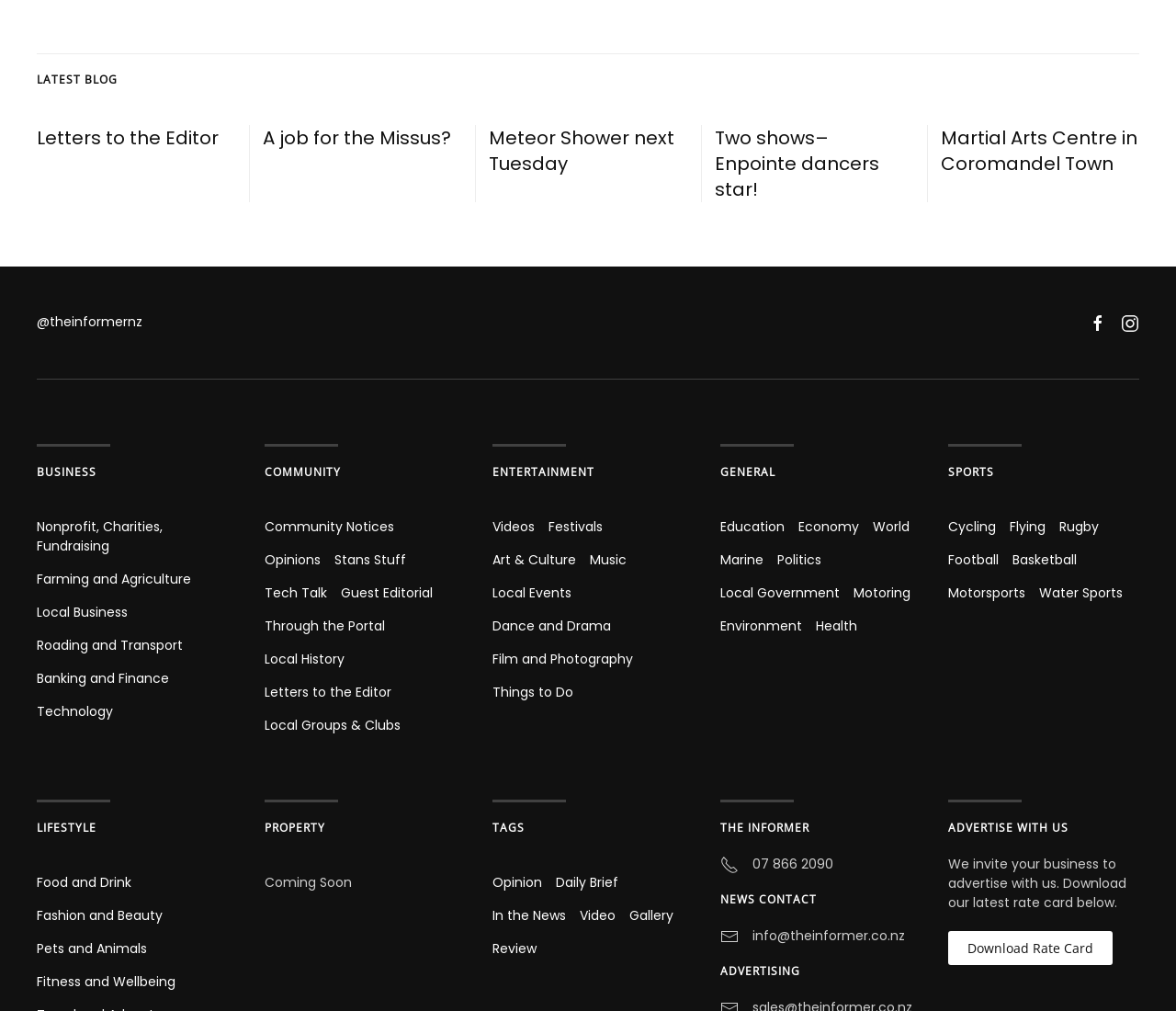Find the bounding box coordinates of the element I should click to carry out the following instruction: "Click on 'SPORTS'".

[0.806, 0.459, 0.845, 0.475]